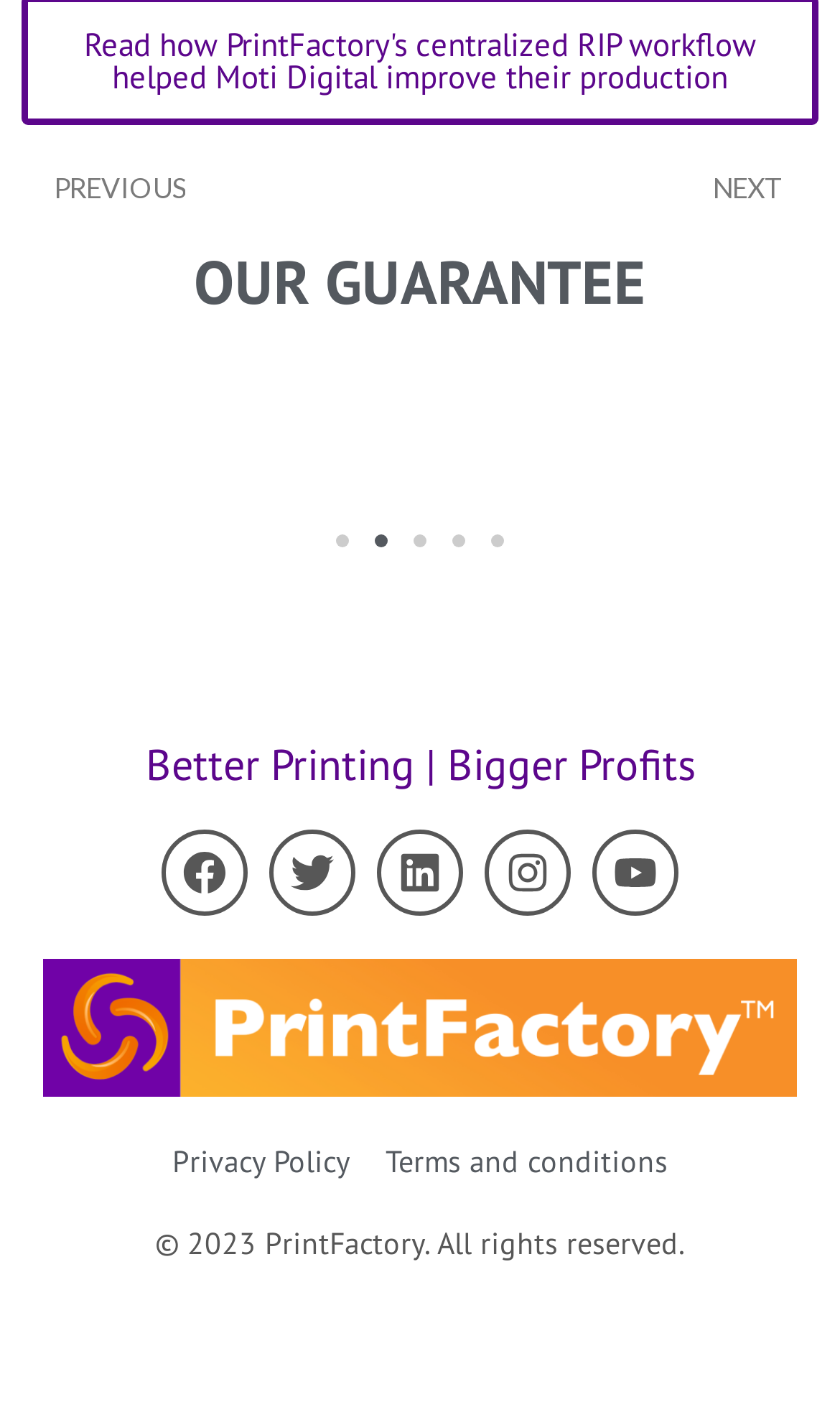Find the UI element described as: "CONSISTENT COLOR" and predict its bounding box coordinates. Ensure the coordinates are four float numbers between 0 and 1, [left, top, right, bottom].

[0.295, 0.254, 0.705, 0.375]